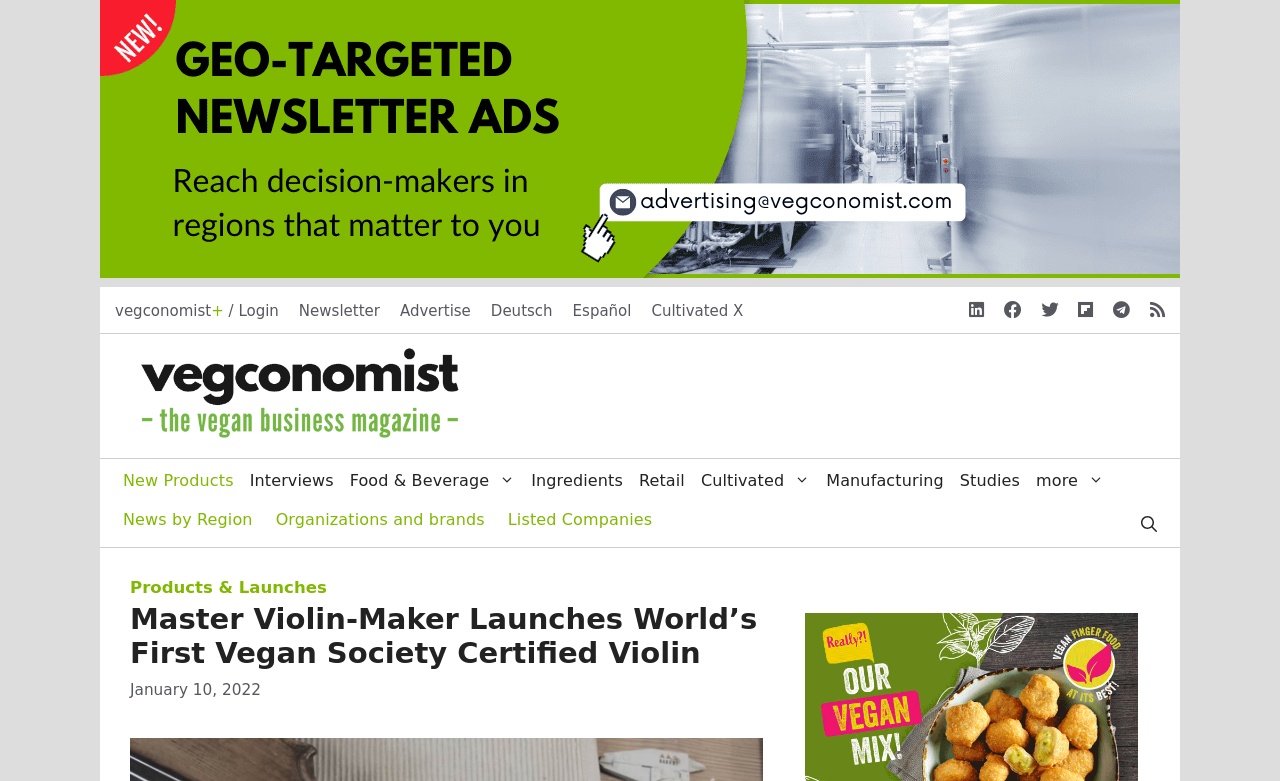What is the first link in the complementary section?
Using the information presented in the image, please offer a detailed response to the question.

I looked at the first link element under the complementary section and found the text 'vegconomist+ / Login'.